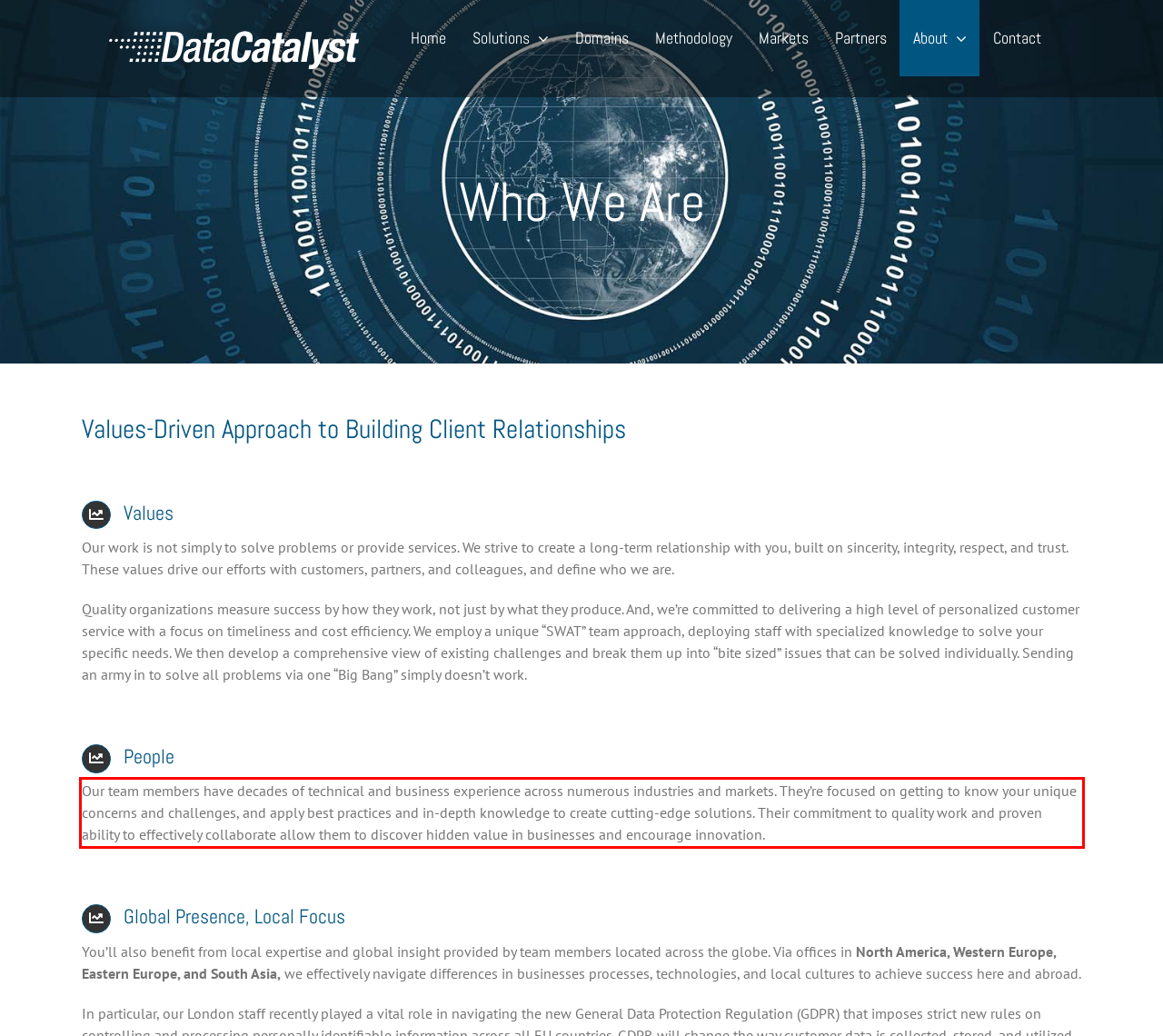Look at the provided screenshot of the webpage and perform OCR on the text within the red bounding box.

Our team members have decades of technical and business experience across numerous industries and markets. They’re focused on getting to know your unique concerns and challenges, and apply best practices and in-depth knowledge to create cutting-edge solutions. Their commitment to quality work and proven ability to effectively collaborate allow them to discover hidden value in businesses and encourage innovation.